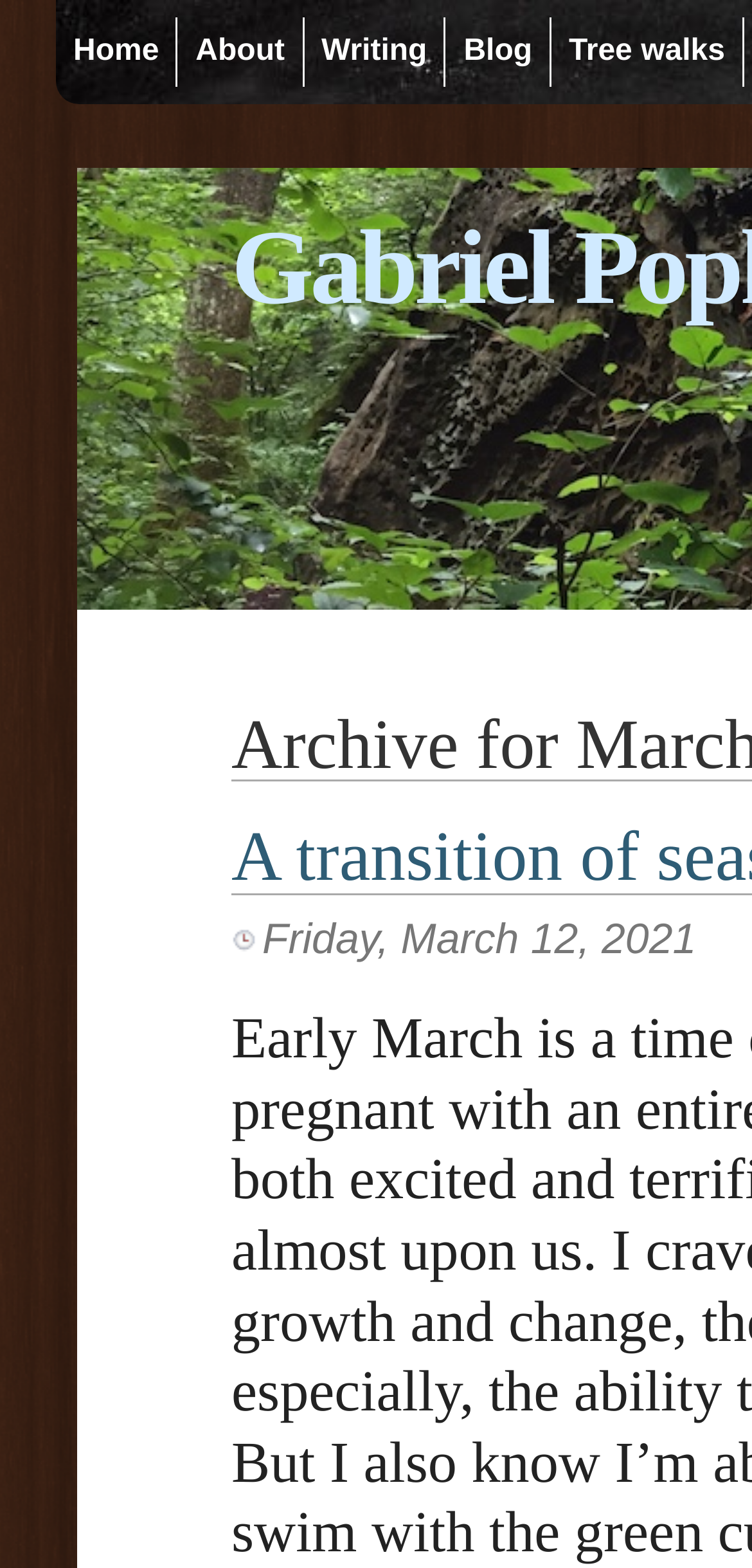Given the element description: "Tree walks", predict the bounding box coordinates of the UI element it refers to, using four float numbers between 0 and 1, i.e., [left, top, right, bottom].

[0.756, 0.022, 0.964, 0.044]